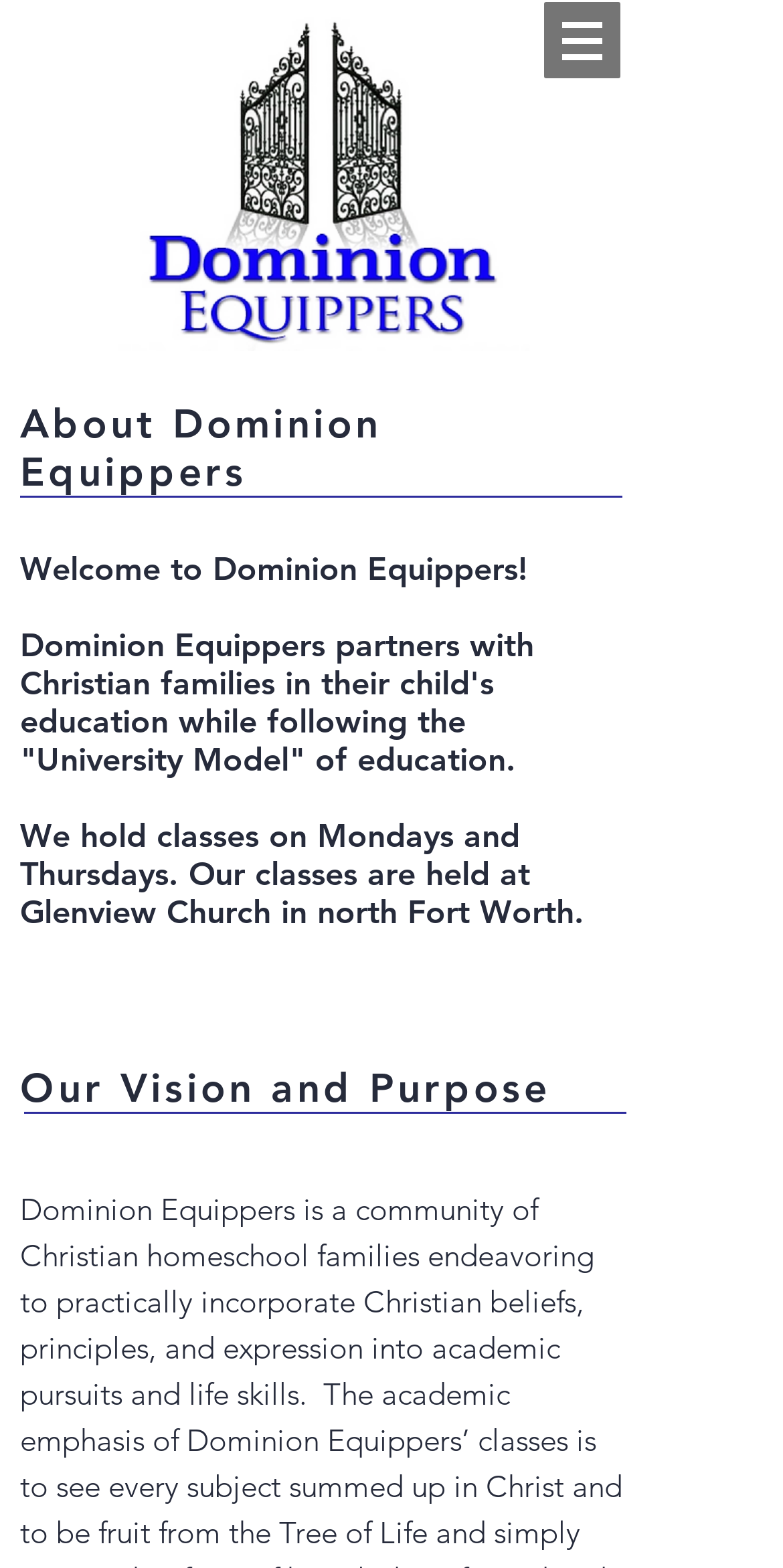Write an exhaustive caption that covers the webpage's main aspects.

The webpage is about Dominion Equippers, an organization that partners with Christian families in their child's education. At the top left of the page, there is a logo image of DE, which is a prominent element on the page. To the right of the logo, there is a navigation menu labeled "Site" with a button that has a popup menu. The button is accompanied by a small image.

Below the navigation menu, there are three headings that provide information about Dominion Equippers. The first heading, "About Dominion Equippers", is a brief title that introduces the organization. The second heading is a longer paragraph that welcomes visitors to Dominion Equippers and explains their educational model, including the days and location of their classes. This paragraph is divided into three parts, with a blank space in between, and the last part mentions the specific location of their classes.

The third heading, "Our Vision and Purpose", is located below the second heading and appears to introduce another section of the page, although its content is not provided in the accessibility tree. Overall, the webpage has a simple and organized structure, with a clear hierarchy of headings and a prominent logo at the top.